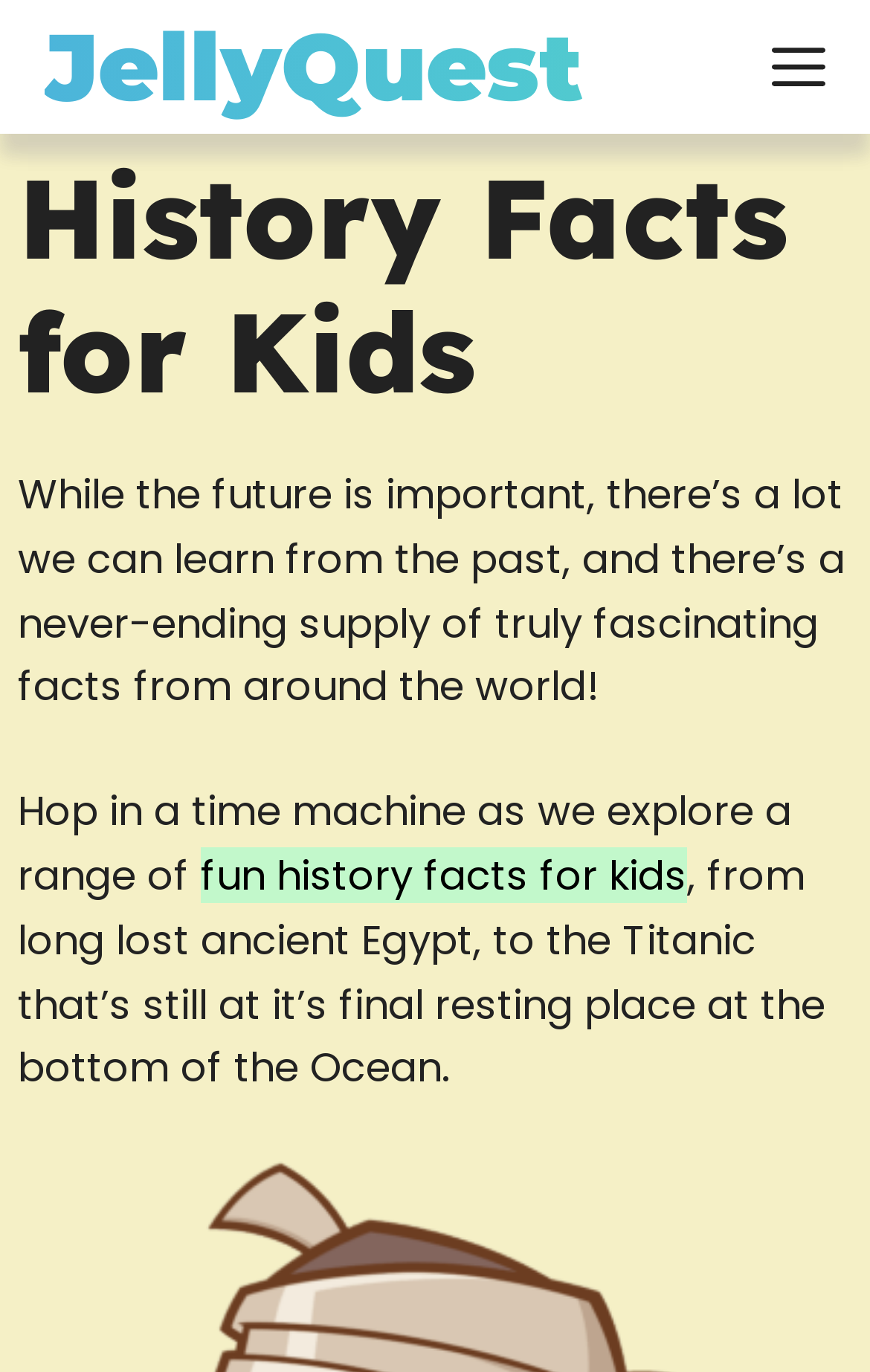Extract the top-level heading from the webpage and provide its text.

History Facts for Kids